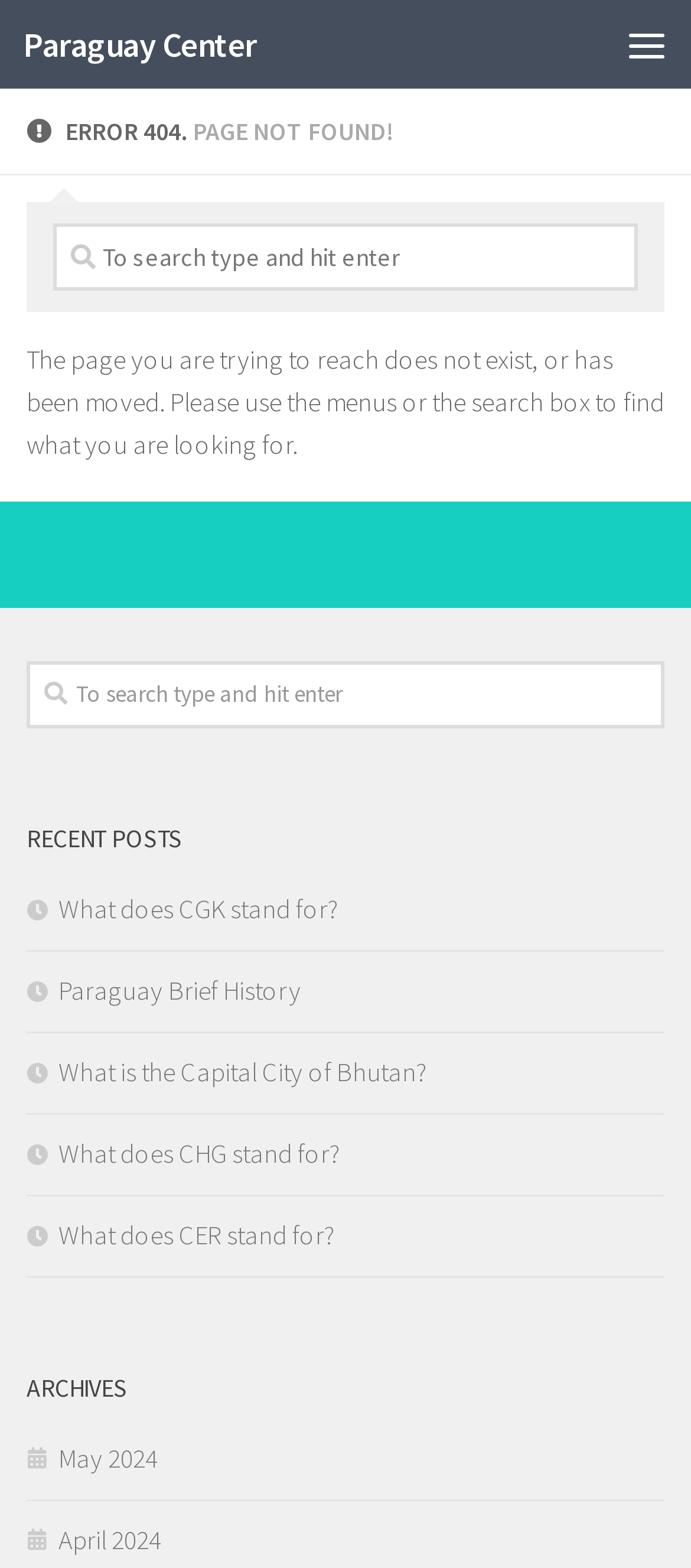What type of content is listed under 'RECENT POSTS'?
Using the visual information, reply with a single word or short phrase.

Links to posts